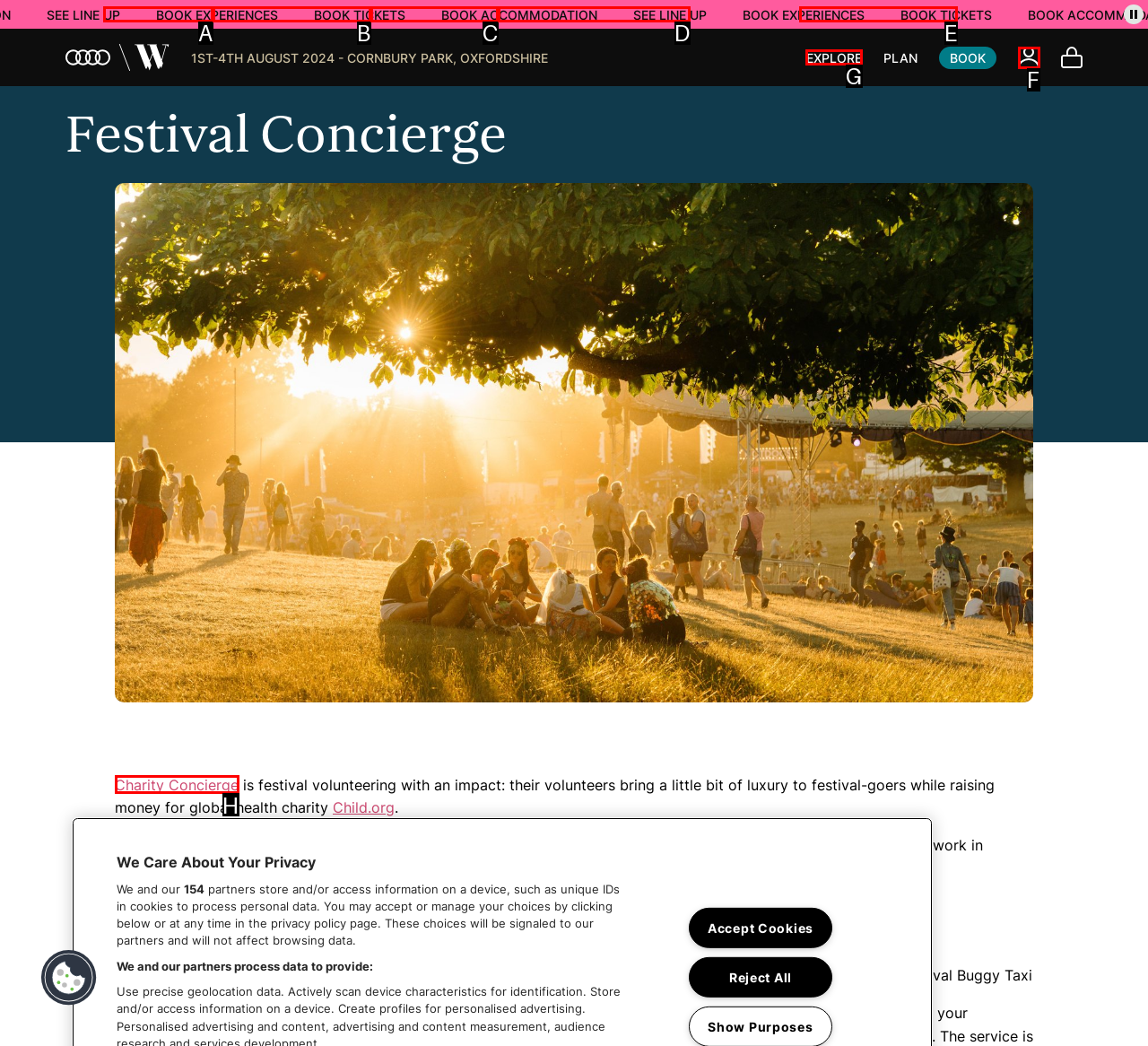Select the appropriate letter to fulfill the given instruction: Explore the festival
Provide the letter of the correct option directly.

G